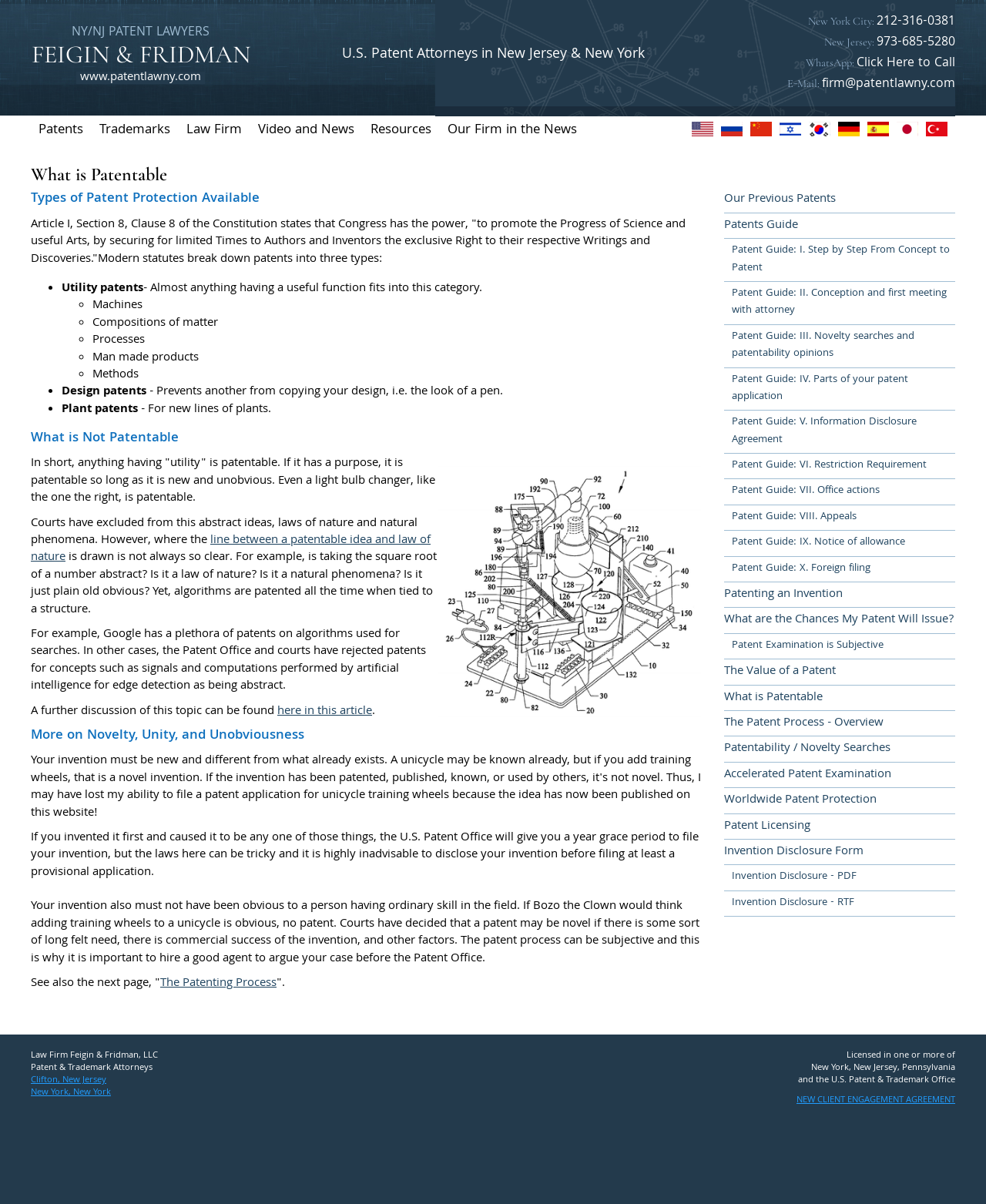Answer the question briefly using a single word or phrase: 
What are the three types of patent protection available?

Utility, Design, Plant